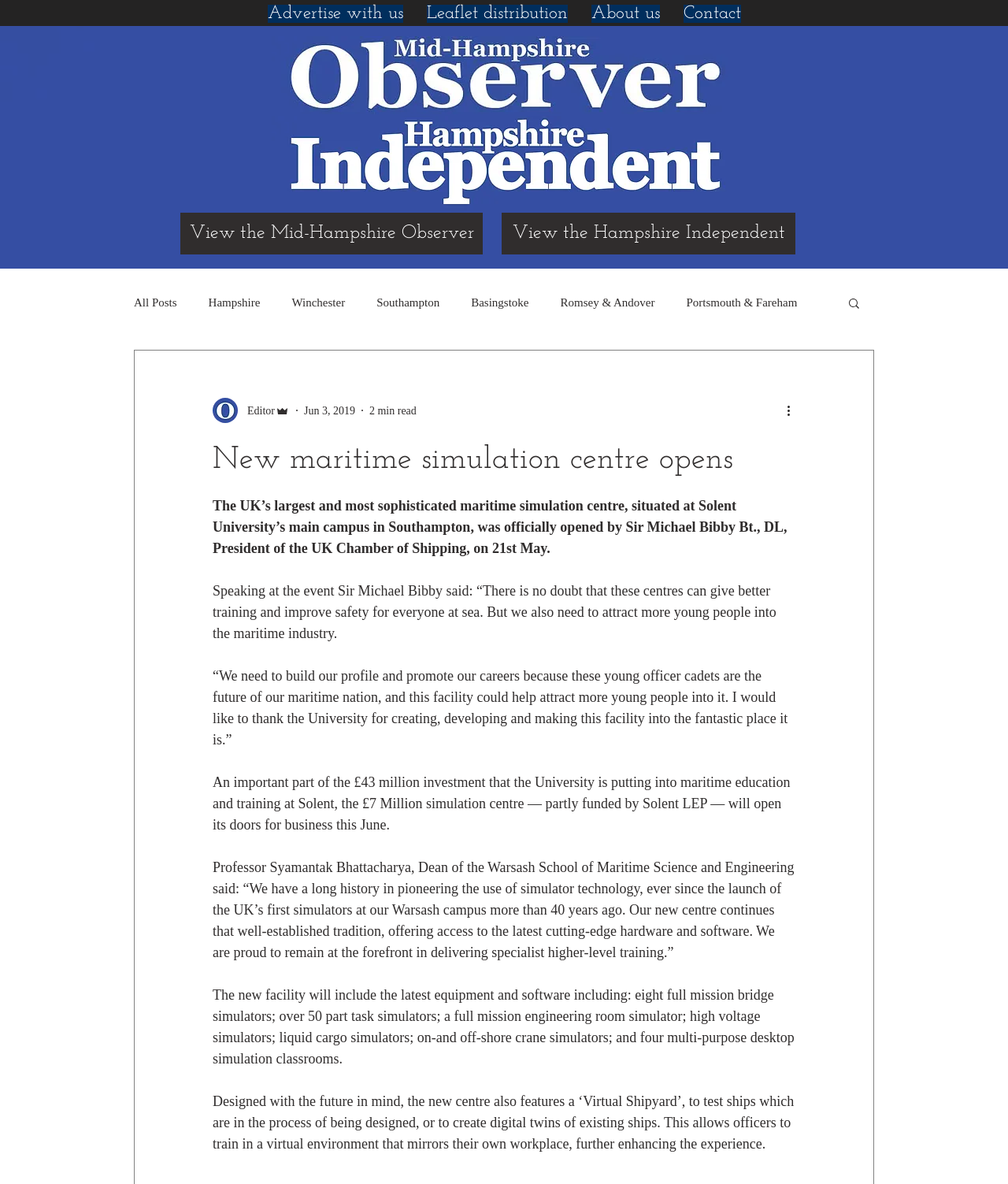Determine the webpage's heading and output its text content.

New maritime simulation centre opens